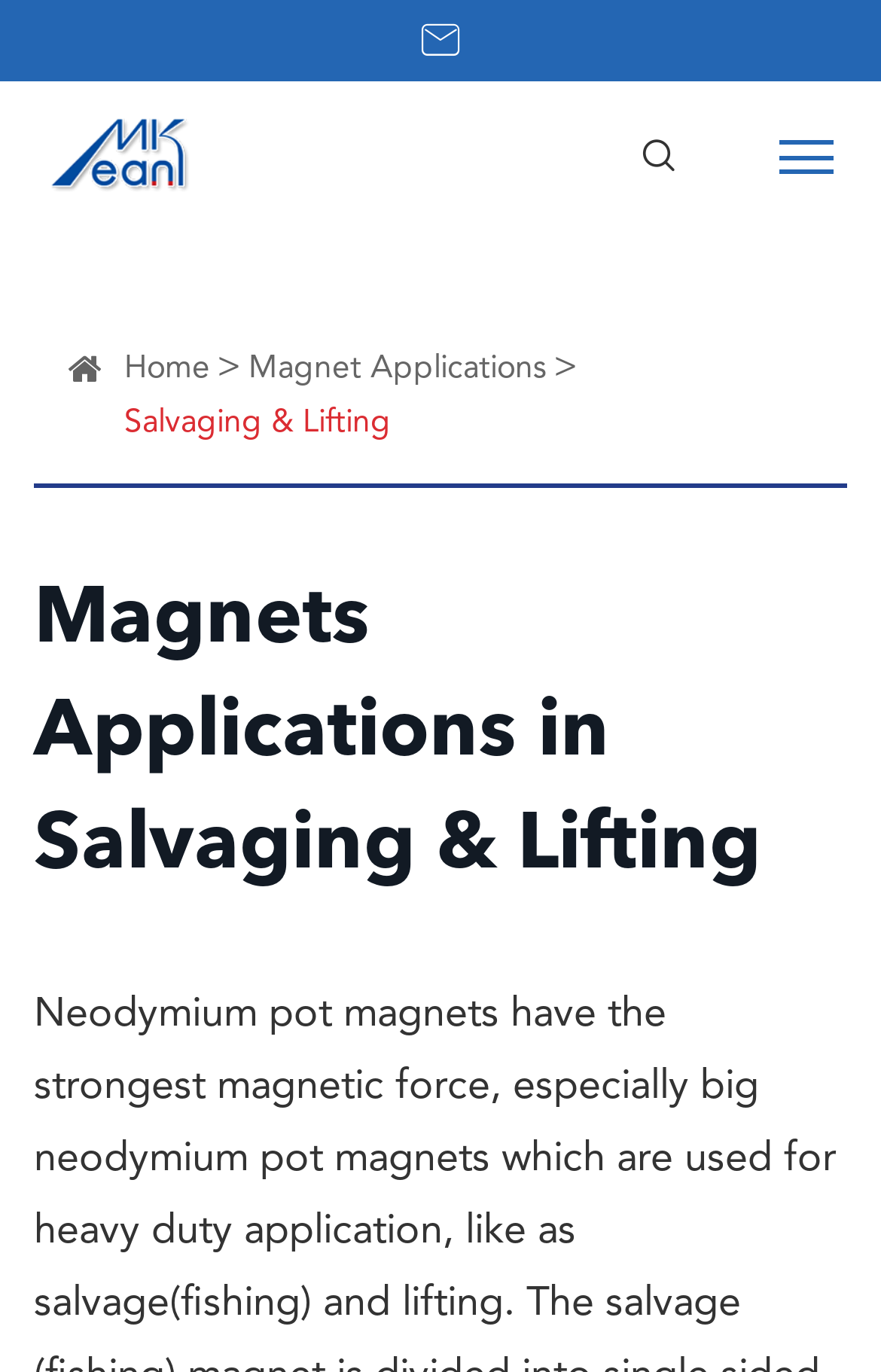Use the details in the image to answer the question thoroughly: 
Is the 'Salvaging & Lifting' link located above the 'Home' link?

I compared the y1 and y2 coordinates of the 'Salvaging & Lifting' link and the 'Home' link, and found that the 'Salvaging & Lifting' link has a smaller y1 value, which means it is located above the 'Home' link.